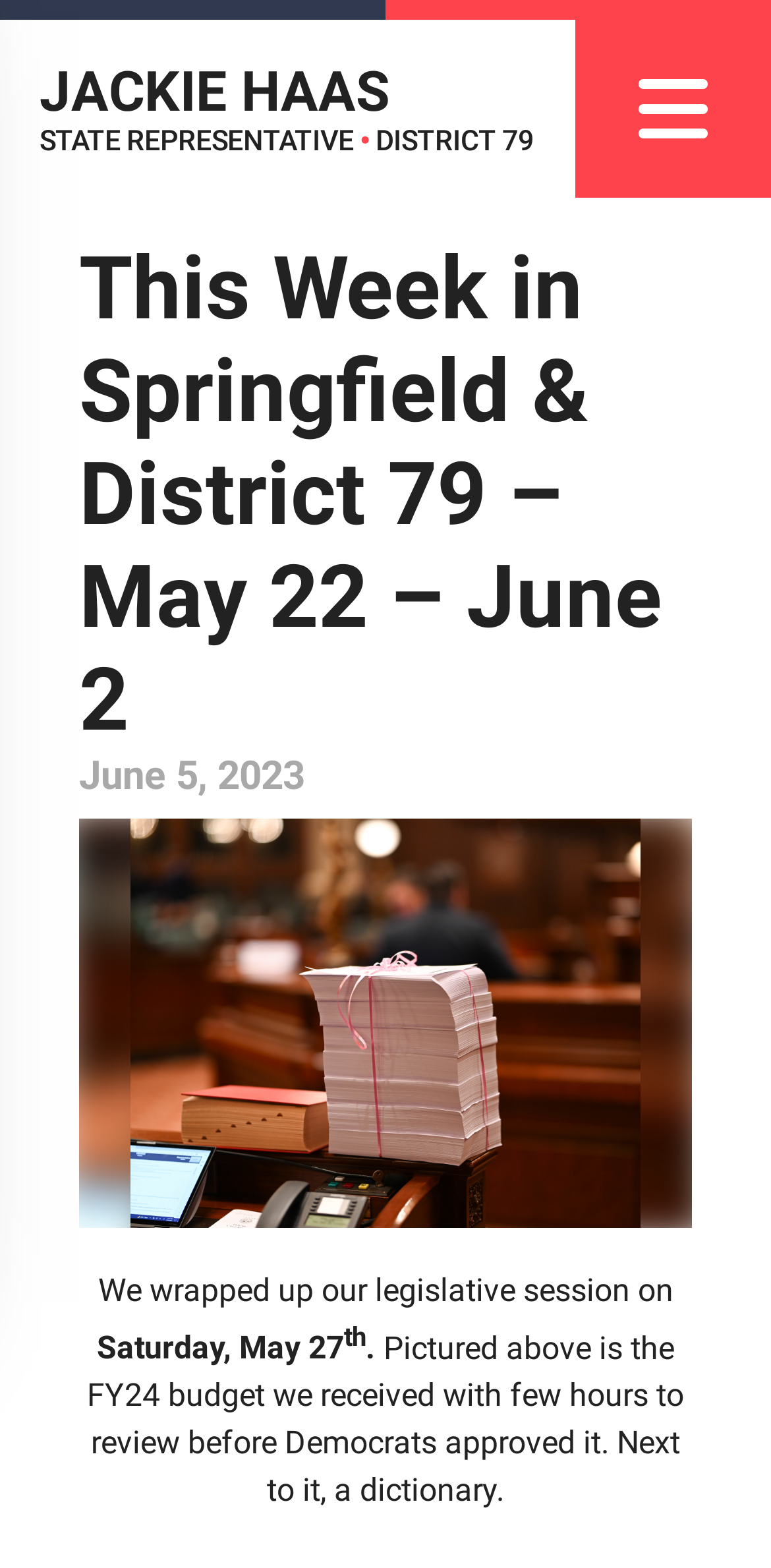Please locate and retrieve the main header text of the webpage.

This Week in Springfield & District 79 – May 22 – June 2